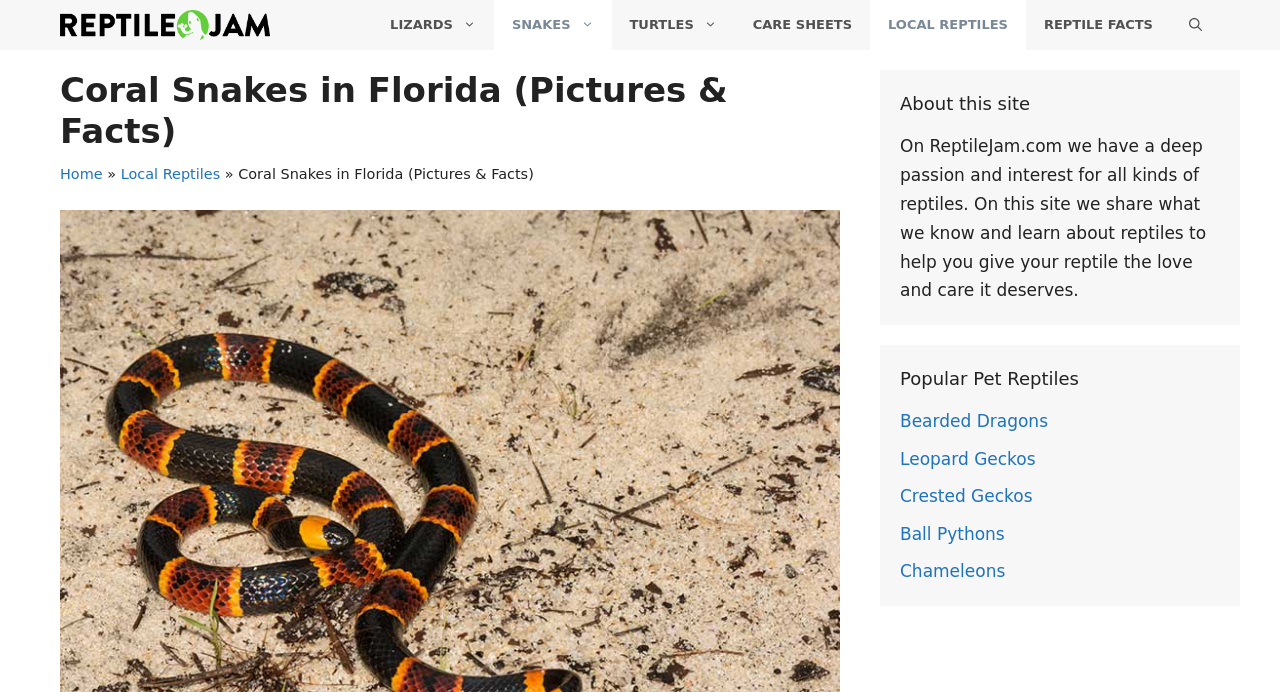What is the current page about?
Provide a detailed answer to the question using information from the image.

I determined the topic of the current page by looking at the heading element with the text 'Coral Snakes in Florida (Pictures & Facts)'. This heading is located at the top of the page and indicates that the page is about coral snakes in Florida.